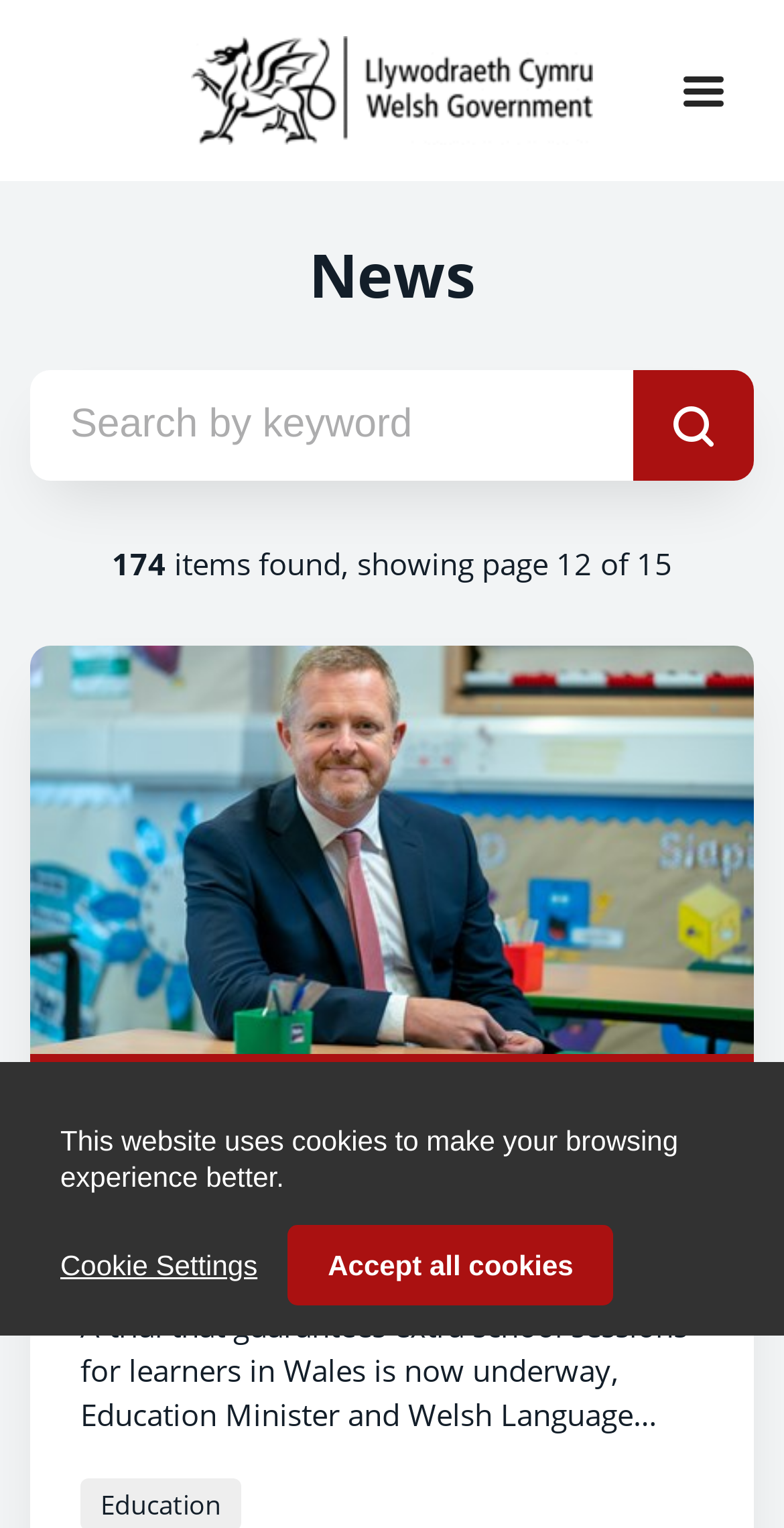Using the description: "name="SearchString" placeholder="Search by keyword"", identify the bounding box of the corresponding UI element in the screenshot.

[0.038, 0.242, 0.962, 0.315]